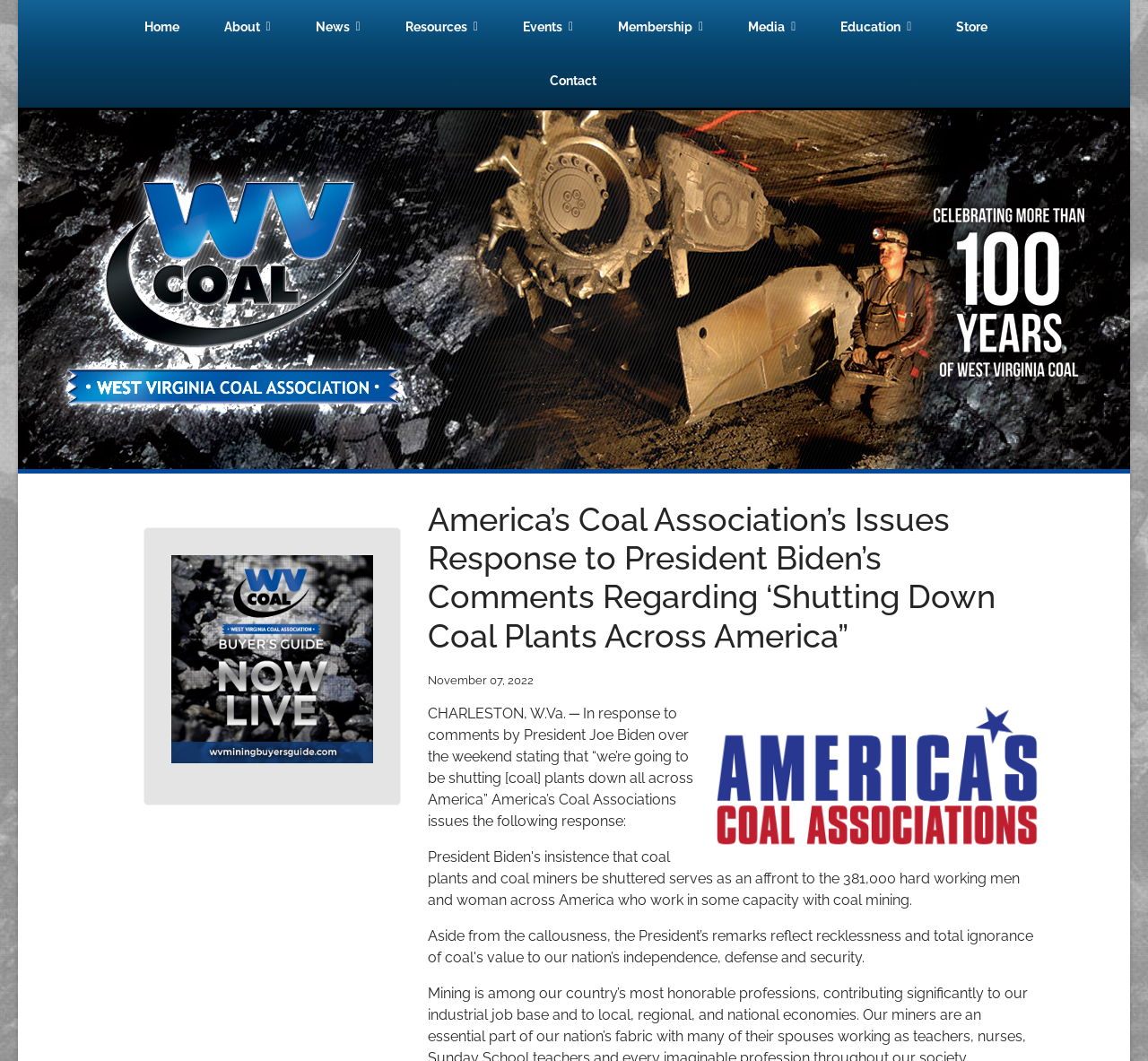Please specify the bounding box coordinates of the area that should be clicked to accomplish the following instruction: "view news". The coordinates should consist of four float numbers between 0 and 1, i.e., [left, top, right, bottom].

[0.262, 0.0, 0.326, 0.051]